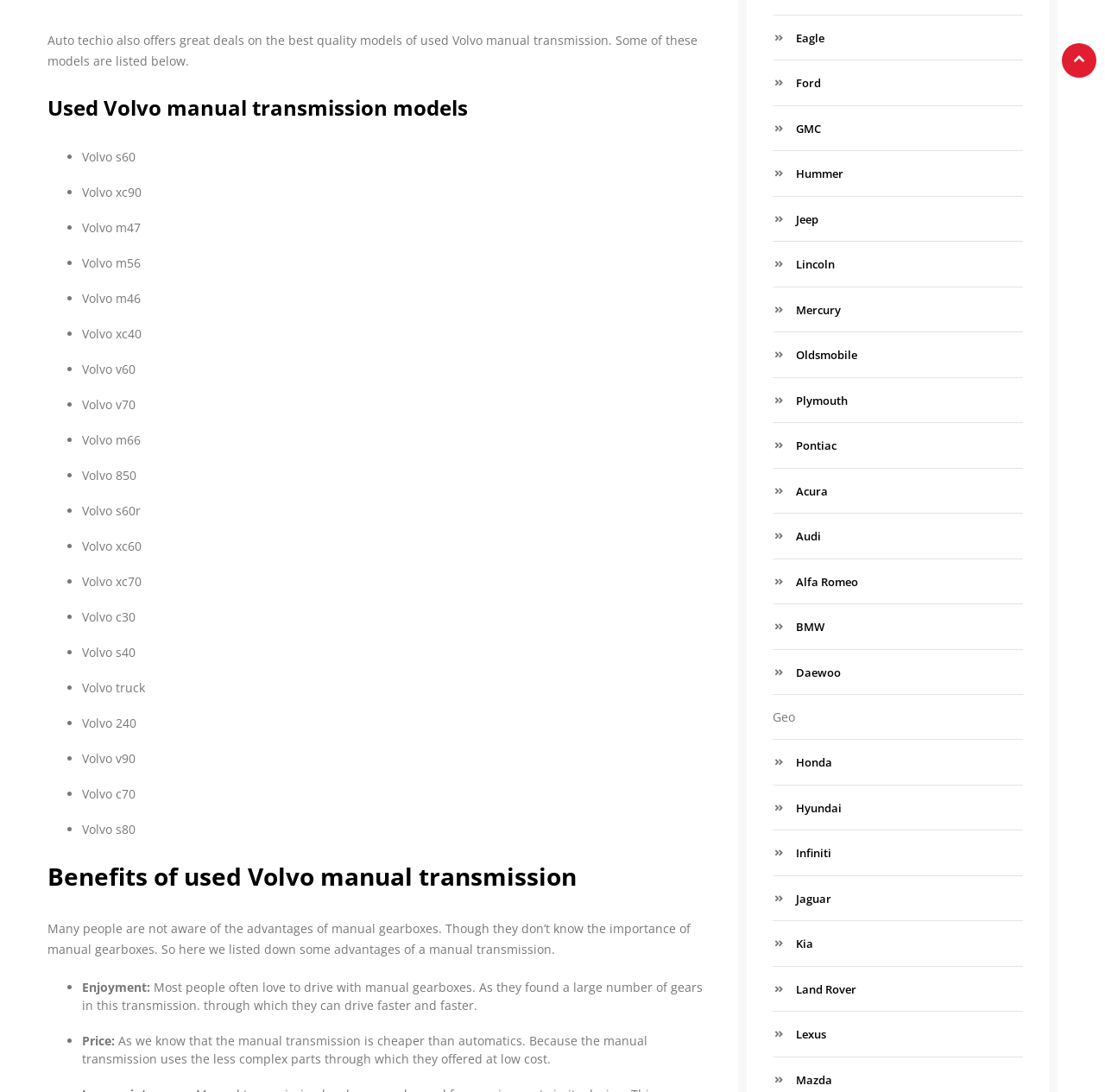What is the purpose of Auto Techio?
Utilize the information in the image to give a detailed answer to the question.

Auto Techio offers great deals on the best quality models of used Volvo manual transmission, as mentioned at the top of the webpage.